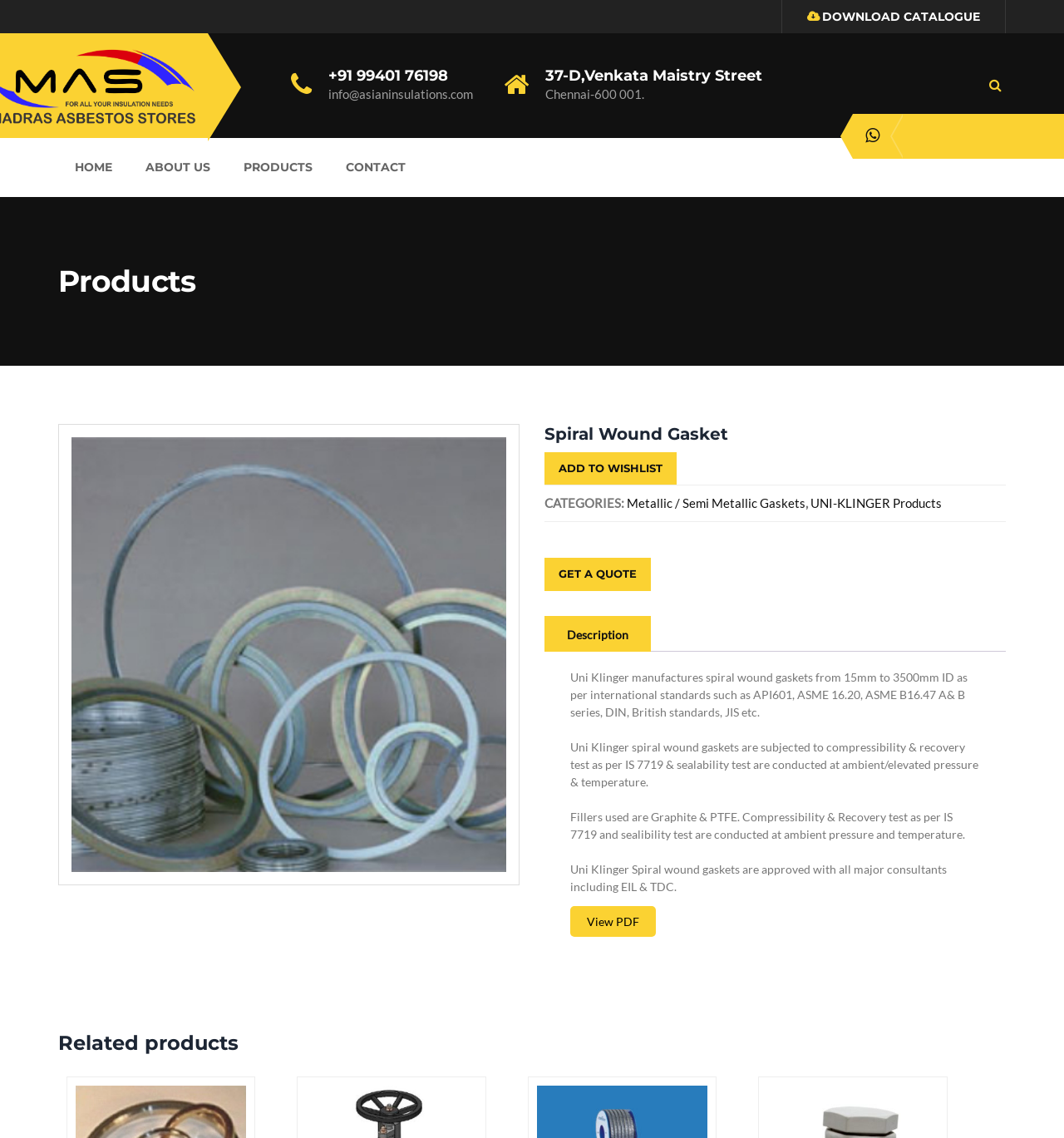Specify the bounding box coordinates of the element's area that should be clicked to execute the given instruction: "View related products". The coordinates should be four float numbers between 0 and 1, i.e., [left, top, right, bottom].

[0.055, 0.906, 0.945, 0.927]